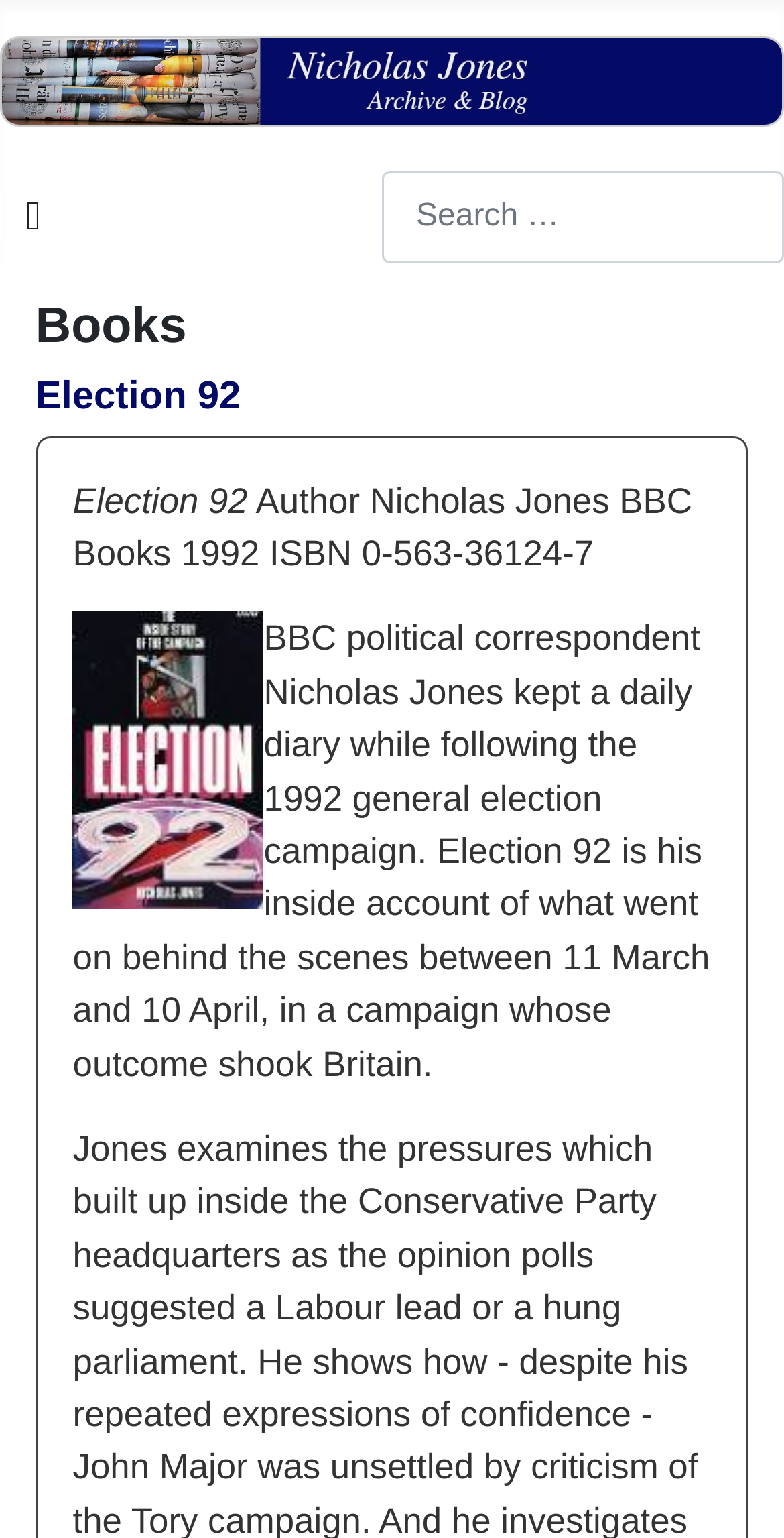Given the element description: "aria-label="Toggle Navigation"", predict the bounding box coordinates of the UI element it refers to, using four float numbers between 0 and 1, i.e., [left, top, right, bottom].

[0.0, 0.122, 0.085, 0.161]